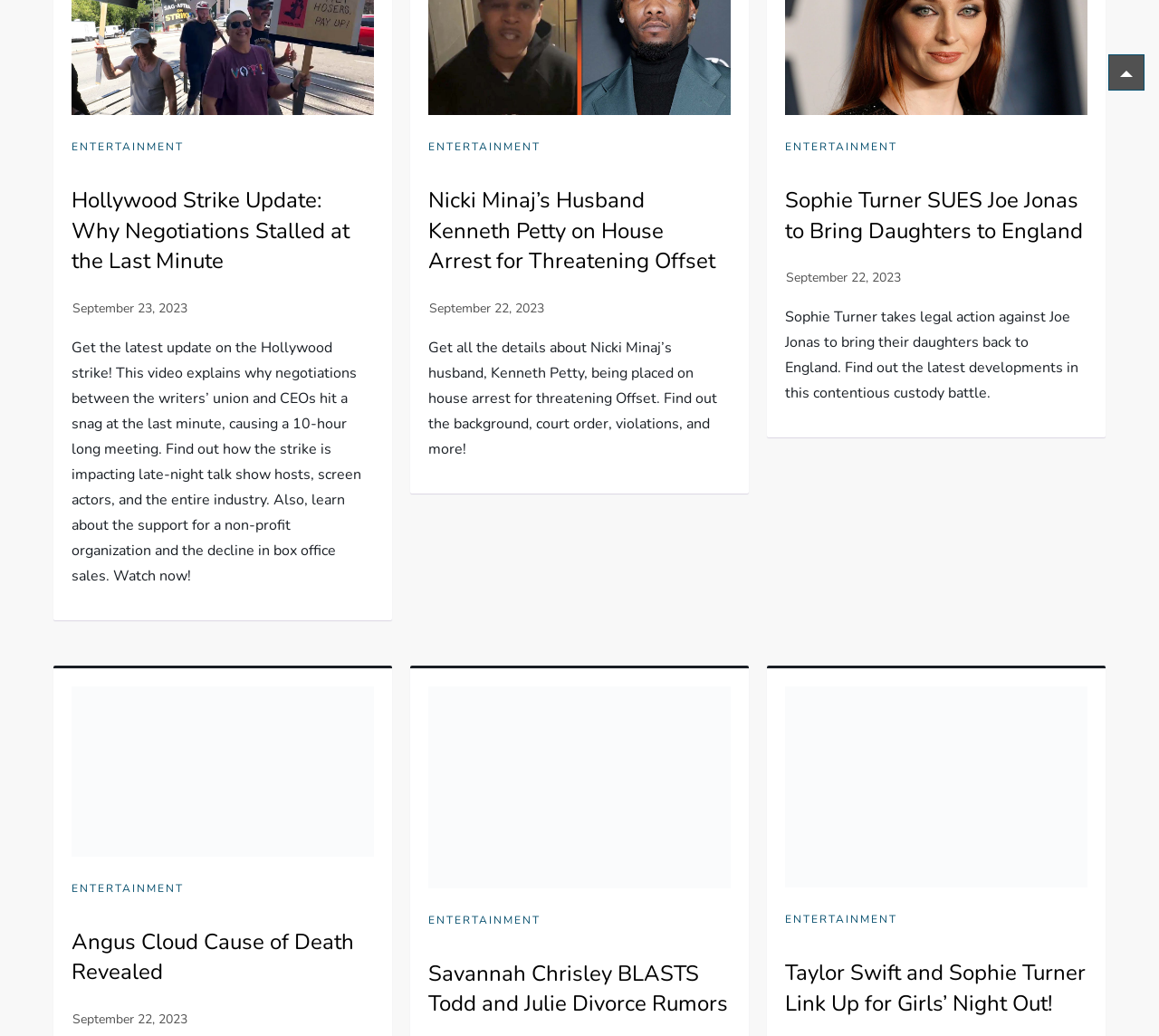Highlight the bounding box coordinates of the region I should click on to meet the following instruction: "Get latest news on Nicki Minaj’s husband".

[0.369, 0.179, 0.63, 0.267]